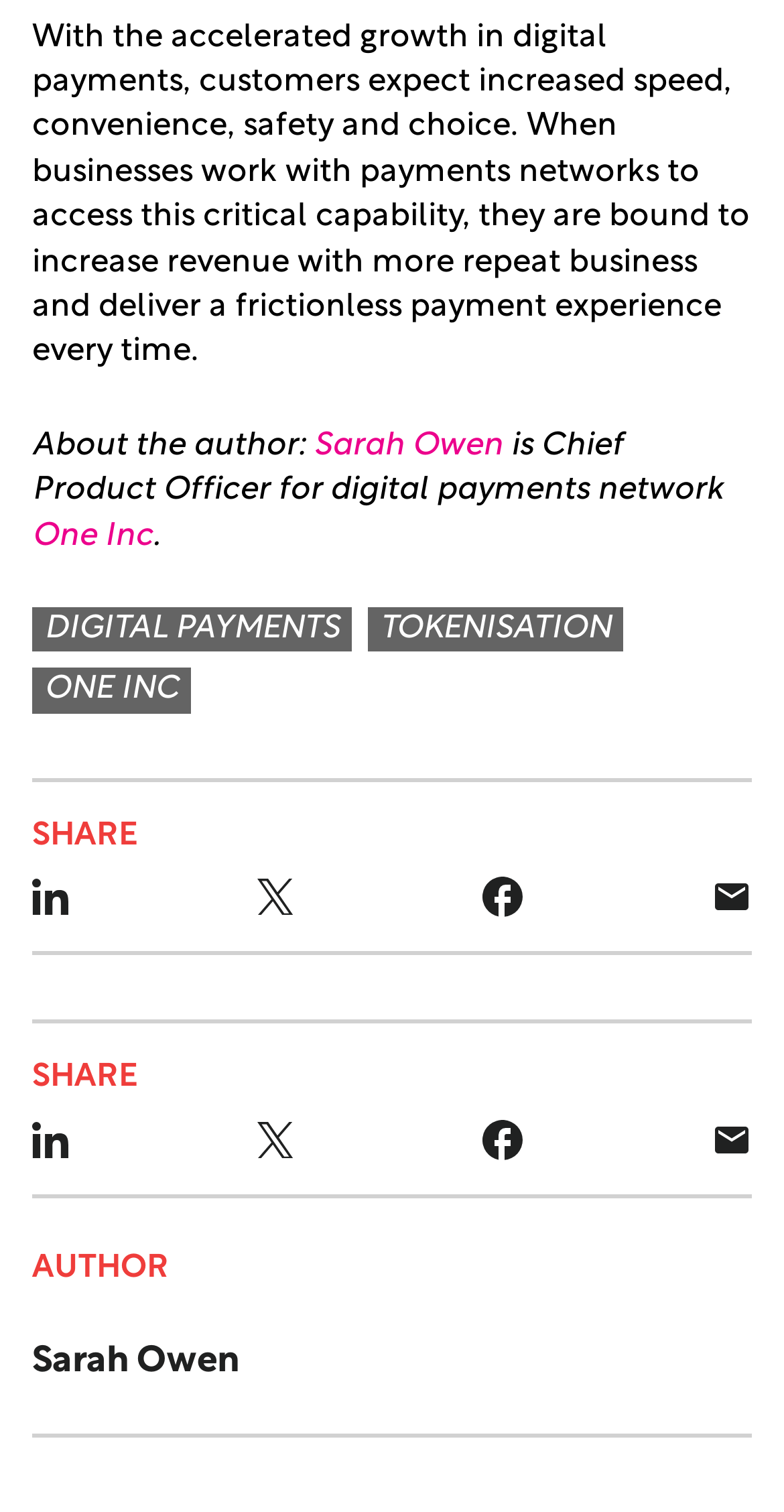Locate the bounding box coordinates of the element to click to perform the following action: 'Click on the tokenisation link'. The coordinates should be given as four float values between 0 and 1, in the form of [left, top, right, bottom].

[0.469, 0.401, 0.795, 0.431]